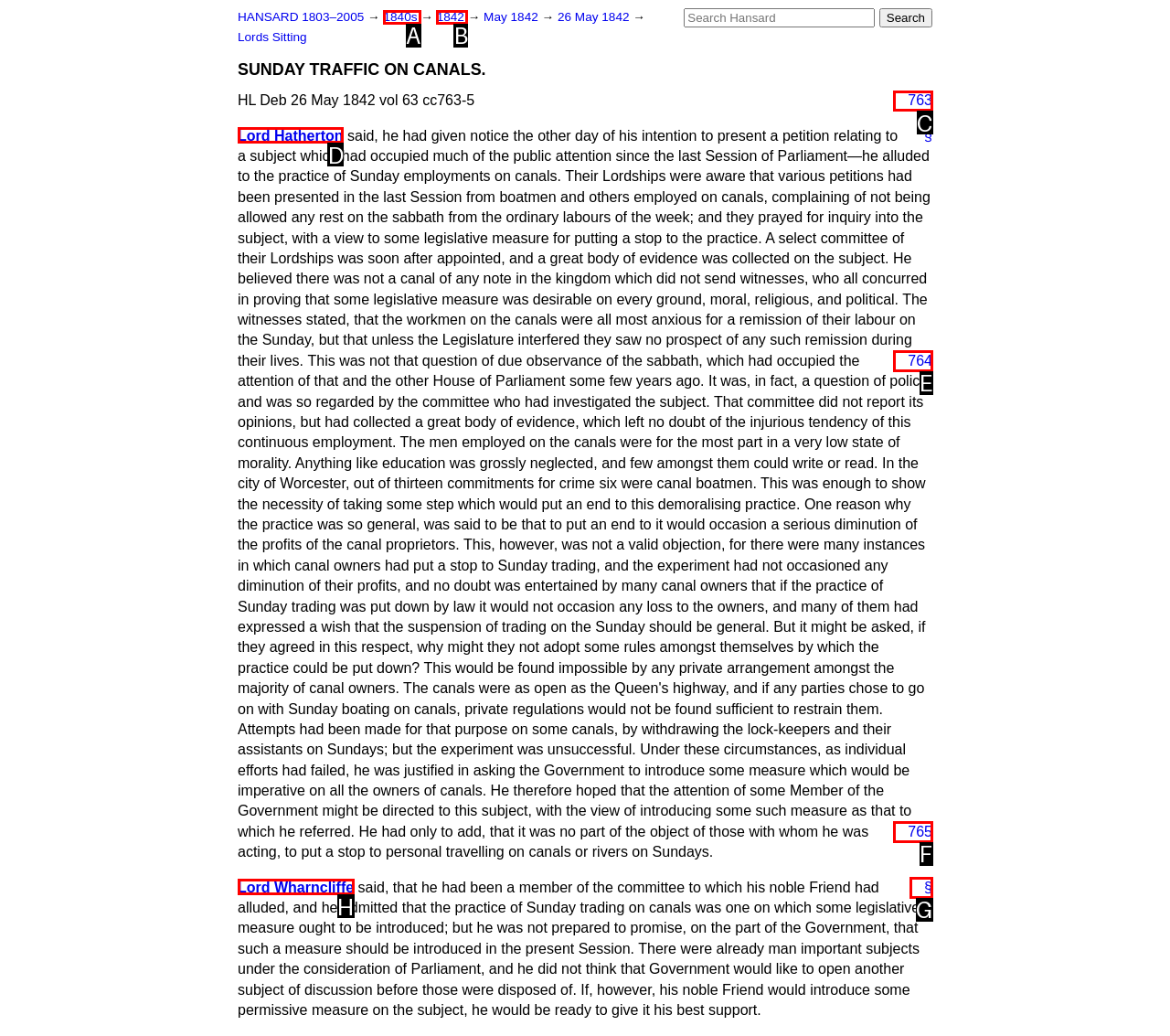Identify which HTML element matches the description: Lord Wharncliffe. Answer with the correct option's letter.

H